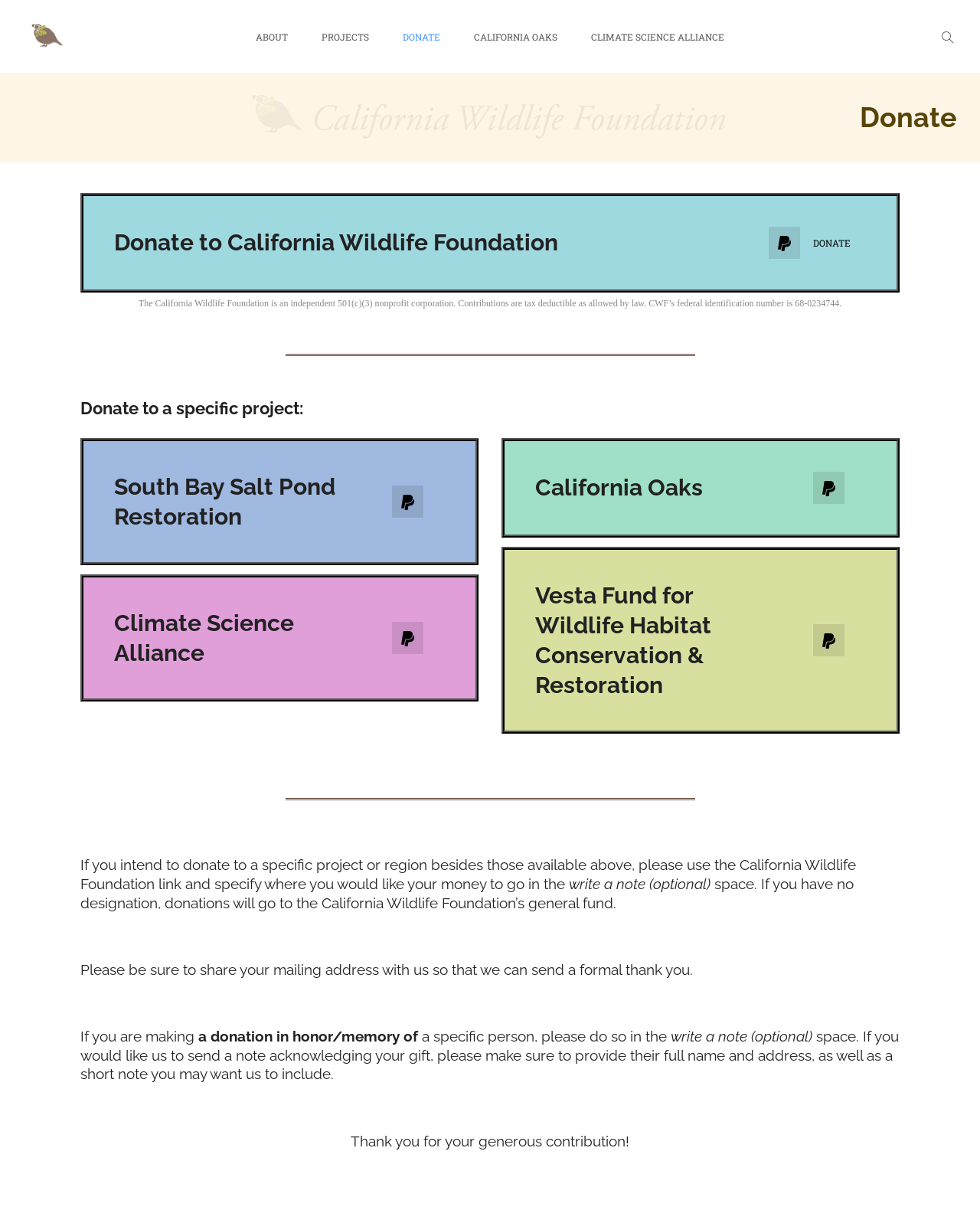Identify the bounding box coordinates for the UI element that matches this description: "parent_node: ABOUT".

[0.945, 0.794, 0.98, 0.823]